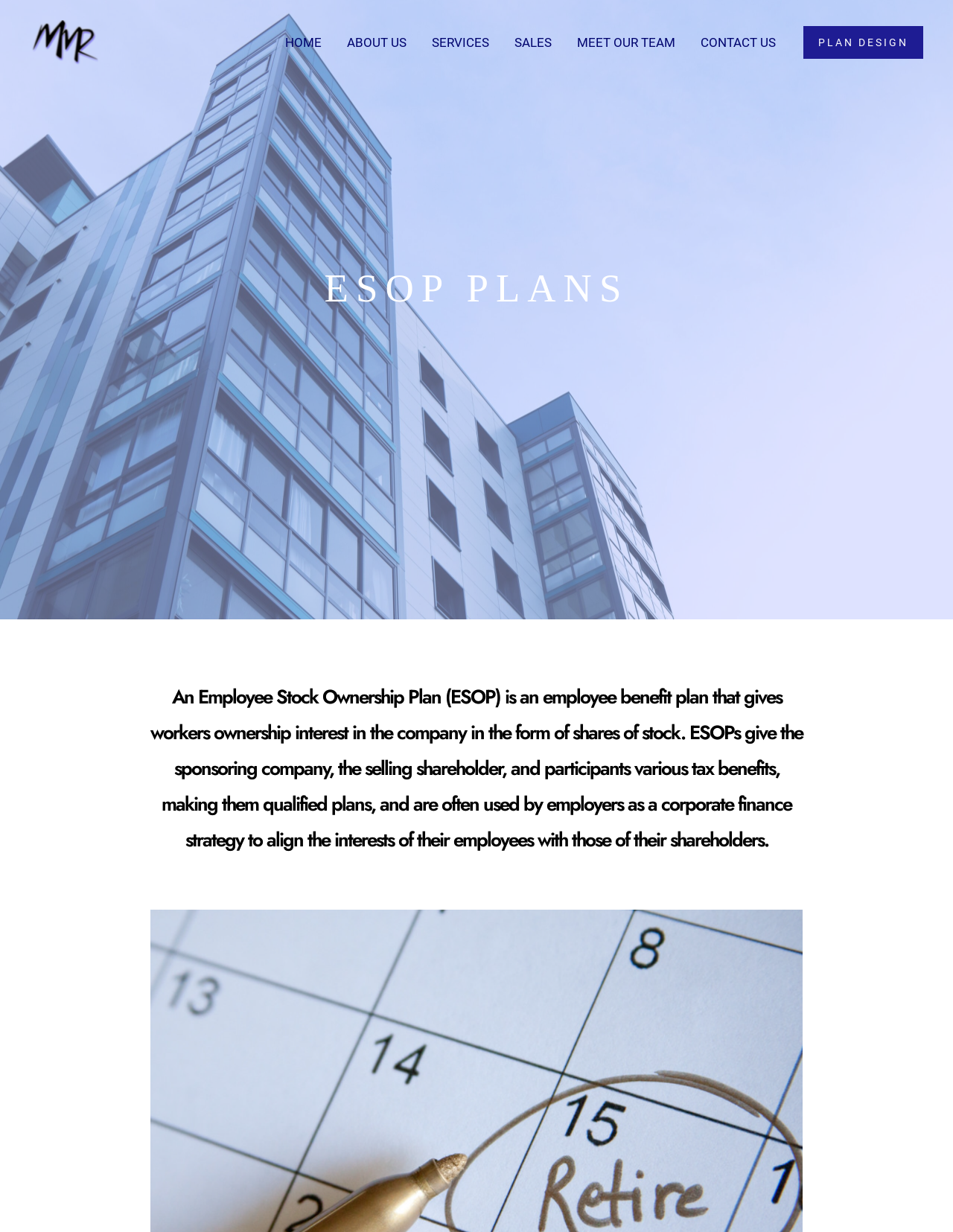What is the location of the PLAN DESIGN link?
Look at the image and respond with a one-word or short-phrase answer.

Top-right corner